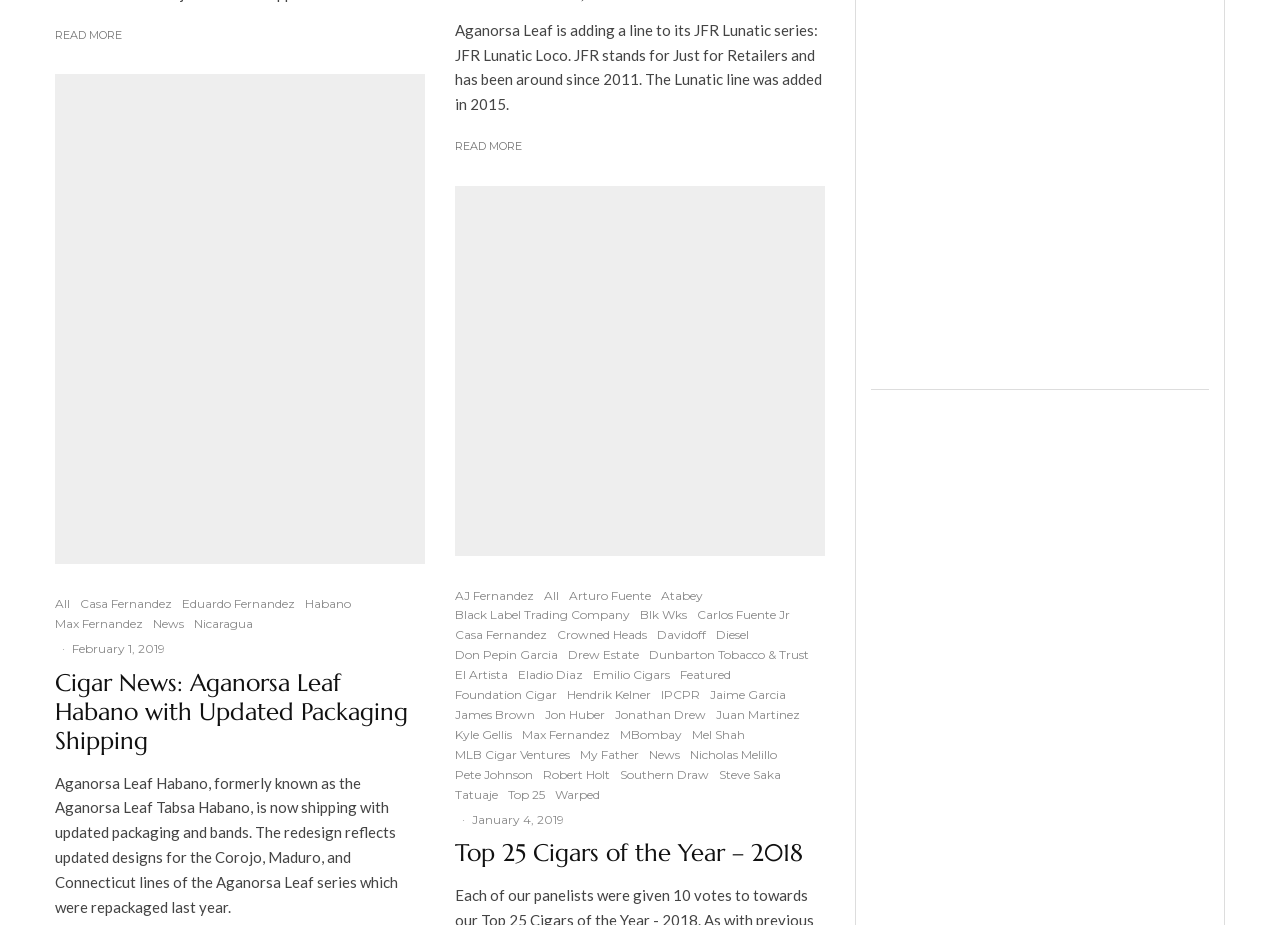What is the date of the latest news article?
Using the image as a reference, answer the question in detail.

I looked for the date associated with the latest news article, which is 'Cigar News: Aganorsa Leaf Habano with Updated Packaging Shipping'. The date is mentioned as 'February 1, 2019'.